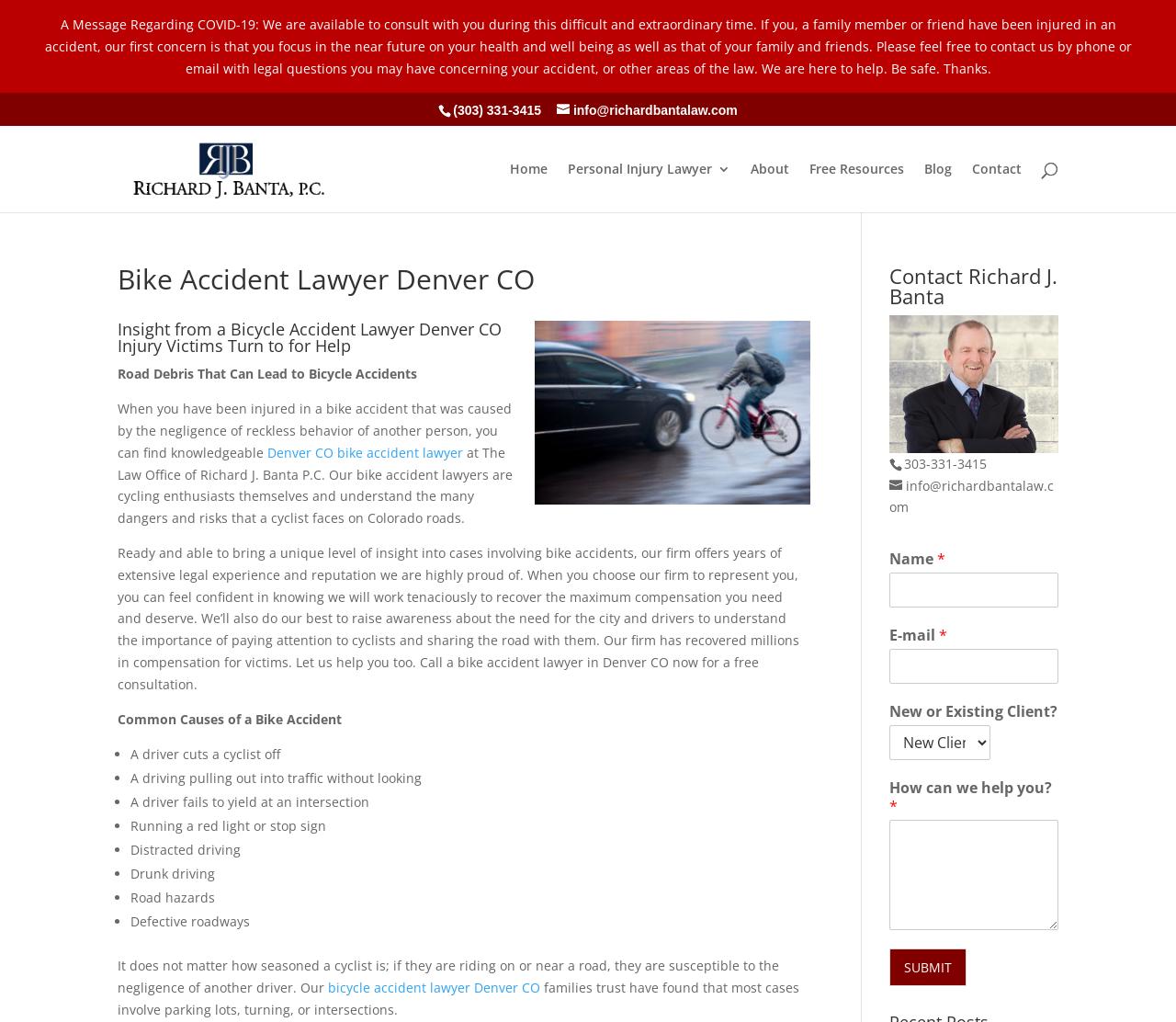Locate the bounding box coordinates of the element that should be clicked to fulfill the instruction: "Learn more about personal injury law firm".

[0.103, 0.156, 0.288, 0.173]